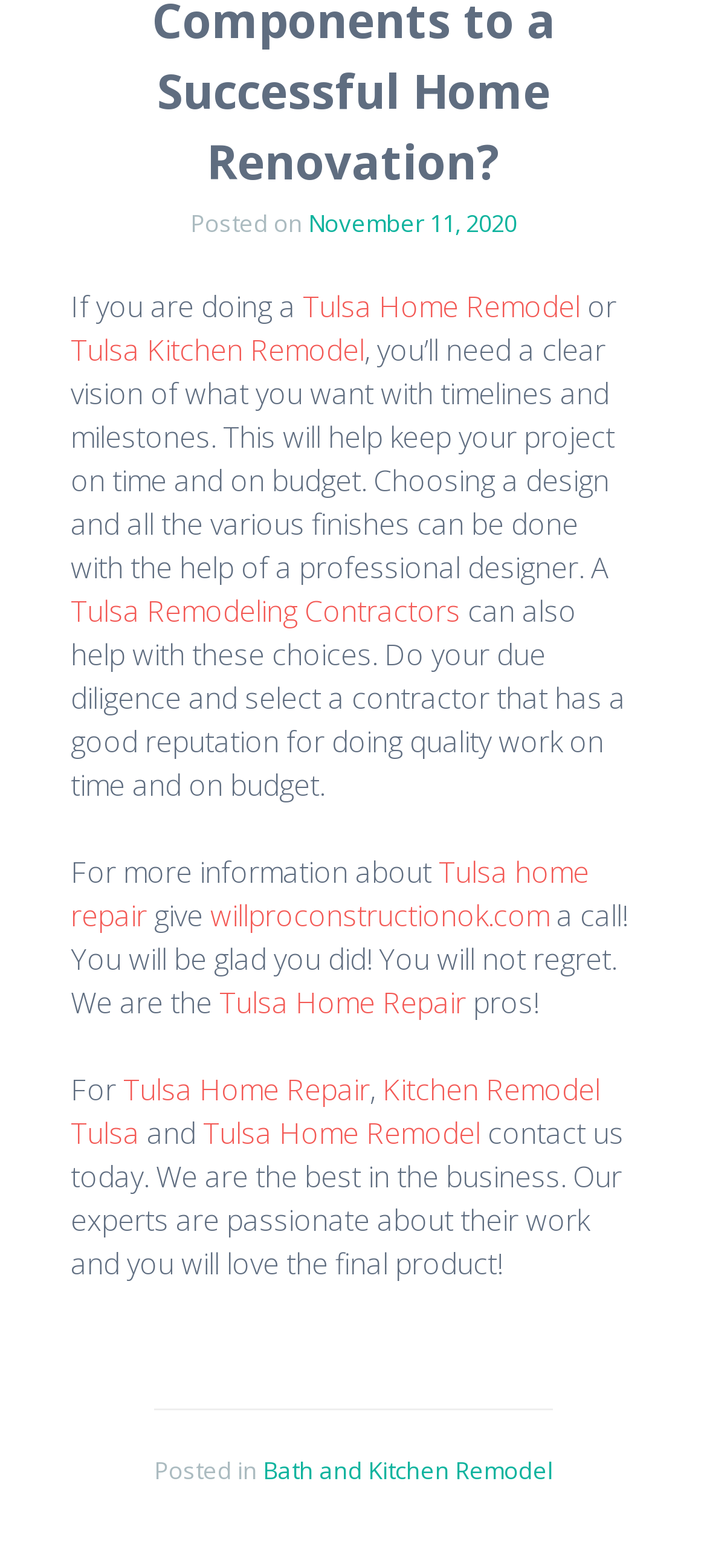Based on the element description "Tulsa Home Repair", predict the bounding box coordinates of the UI element.

[0.31, 0.627, 0.669, 0.652]